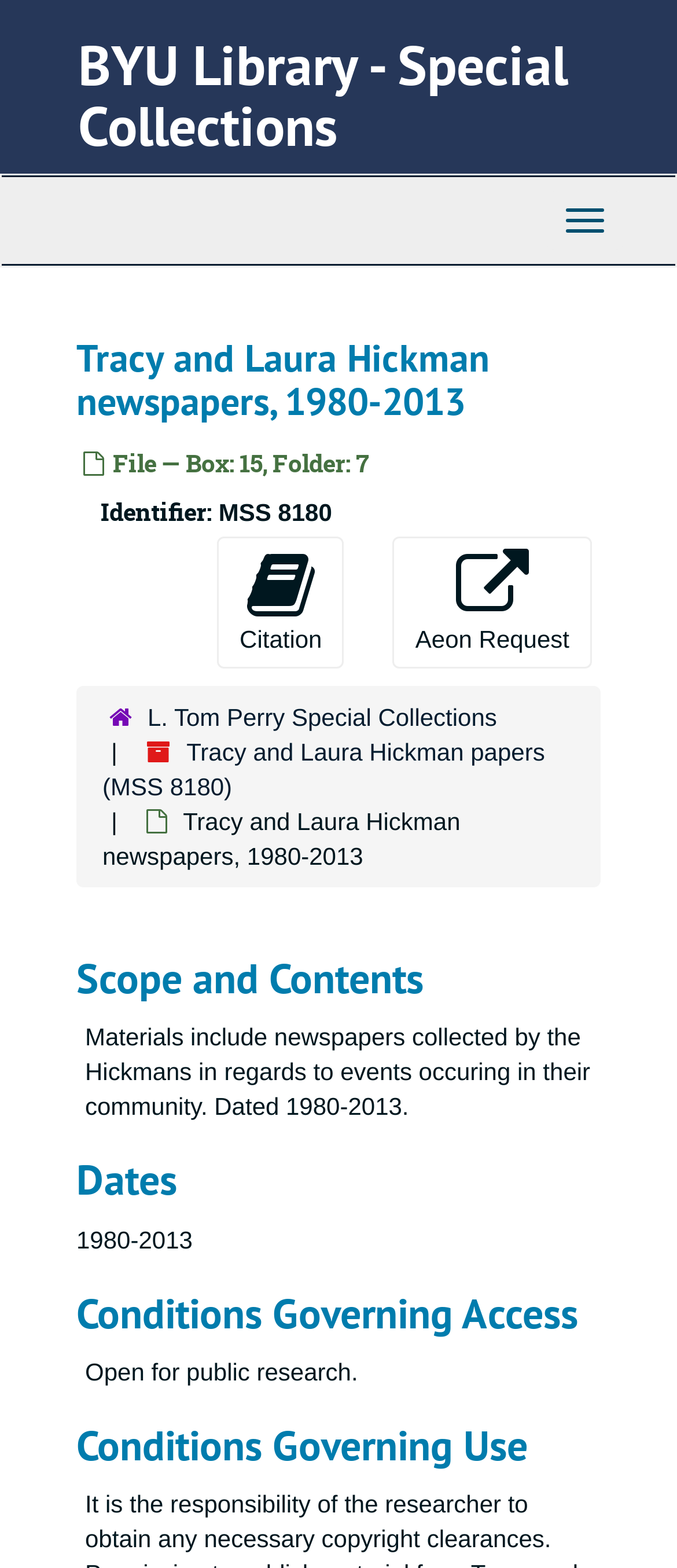Carefully examine the image and provide an in-depth answer to the question: What is the condition governing access to the collection?

The condition governing access to the collection can be found in the StaticText element 'Open for public research.' which is located below the heading 'Conditions Governing Access'.